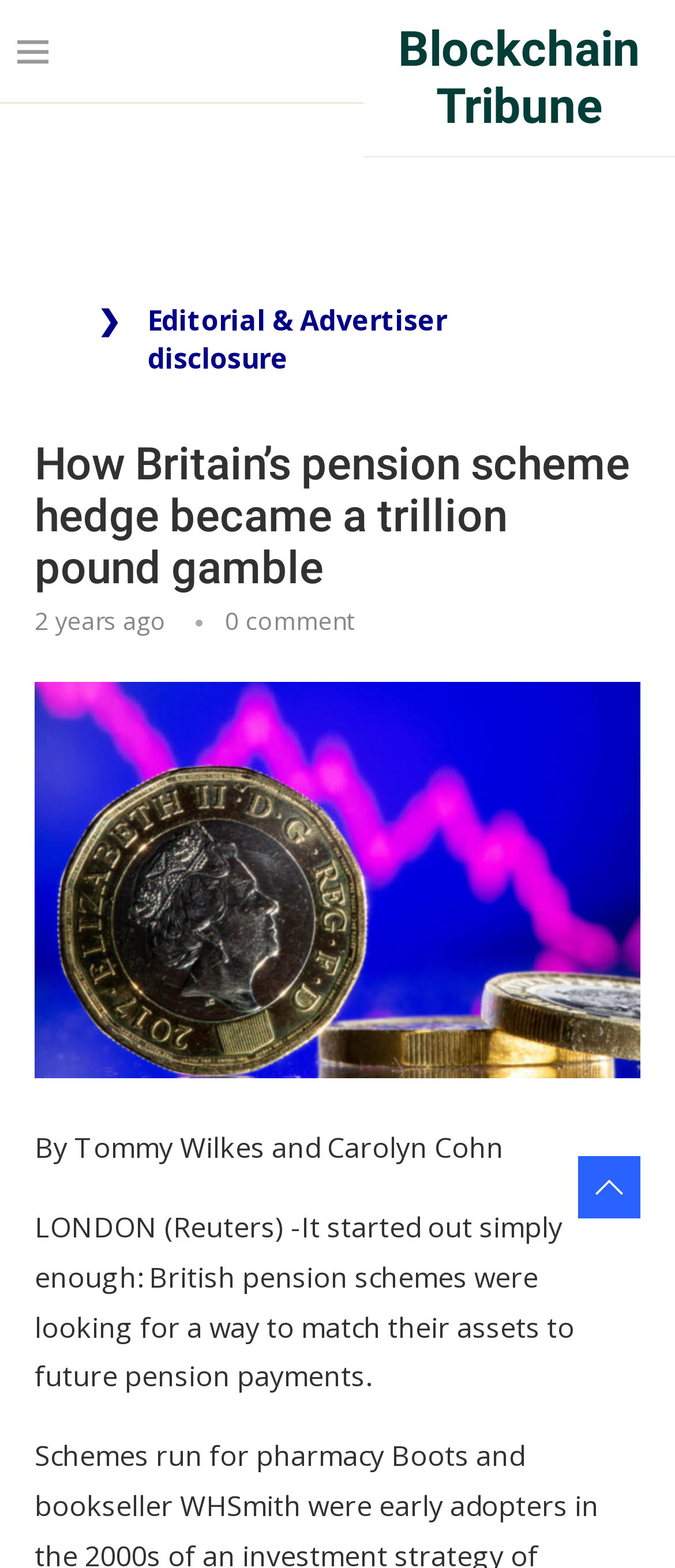How old is the article?
Please give a detailed and elaborate answer to the question.

I found the answer by looking at the time element with the text '2 years ago' which indicates the age of the article.